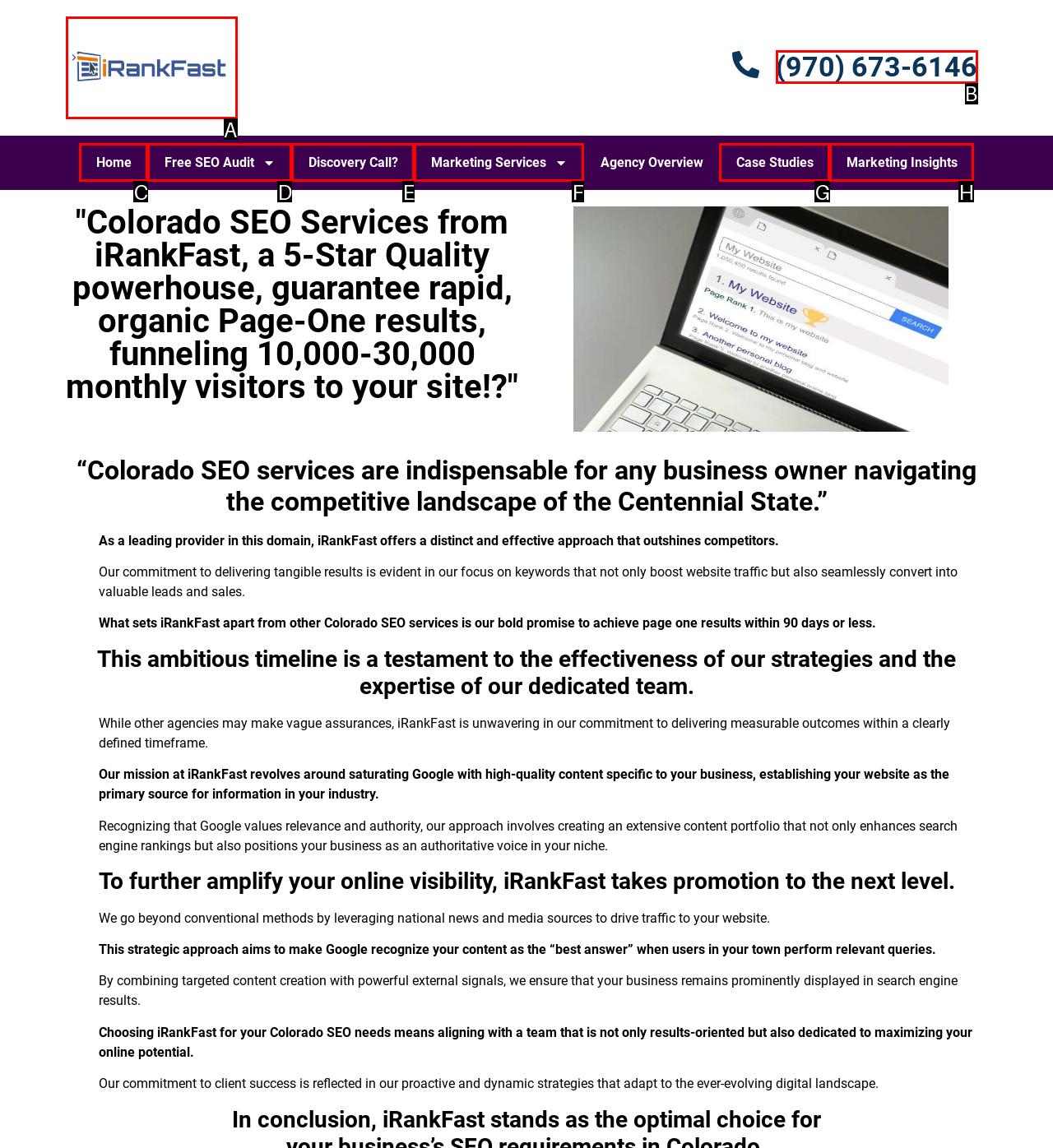Identify the letter that best matches this UI element description: Free SEO Audit
Answer with the letter from the given options.

D